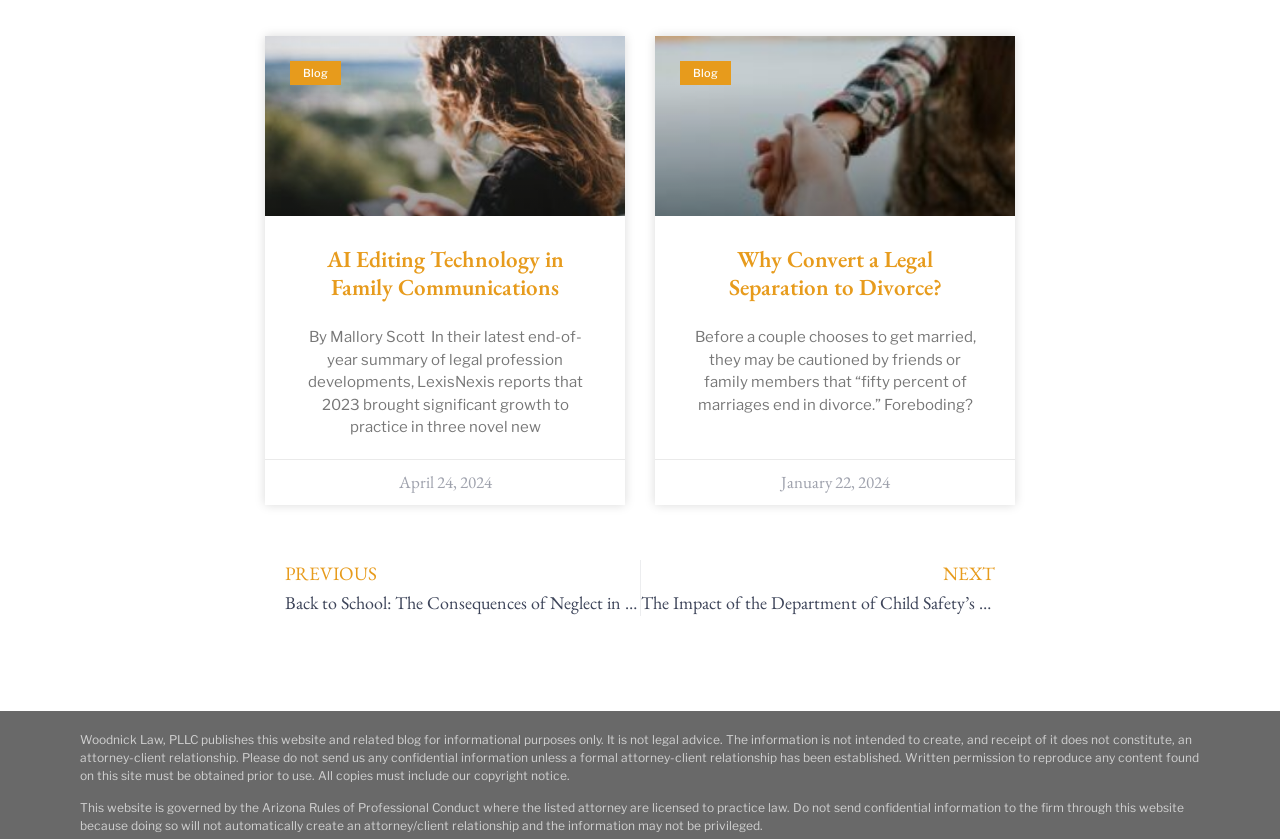Reply to the question with a brief word or phrase: What is the purpose of this website?

Informational purposes only